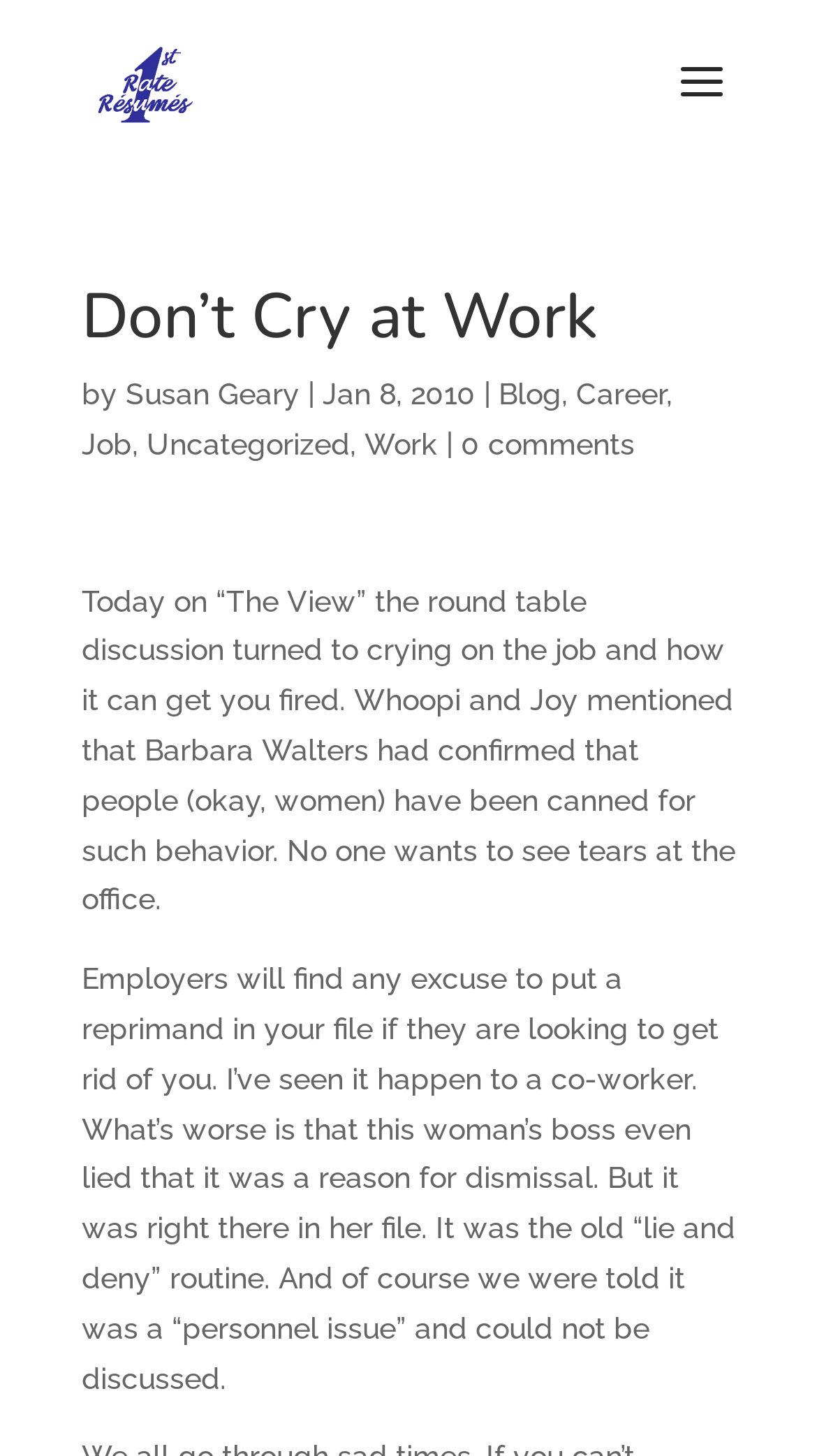Give the bounding box coordinates for the element described as: "landofthegiantsinfo@gmail.com".

None